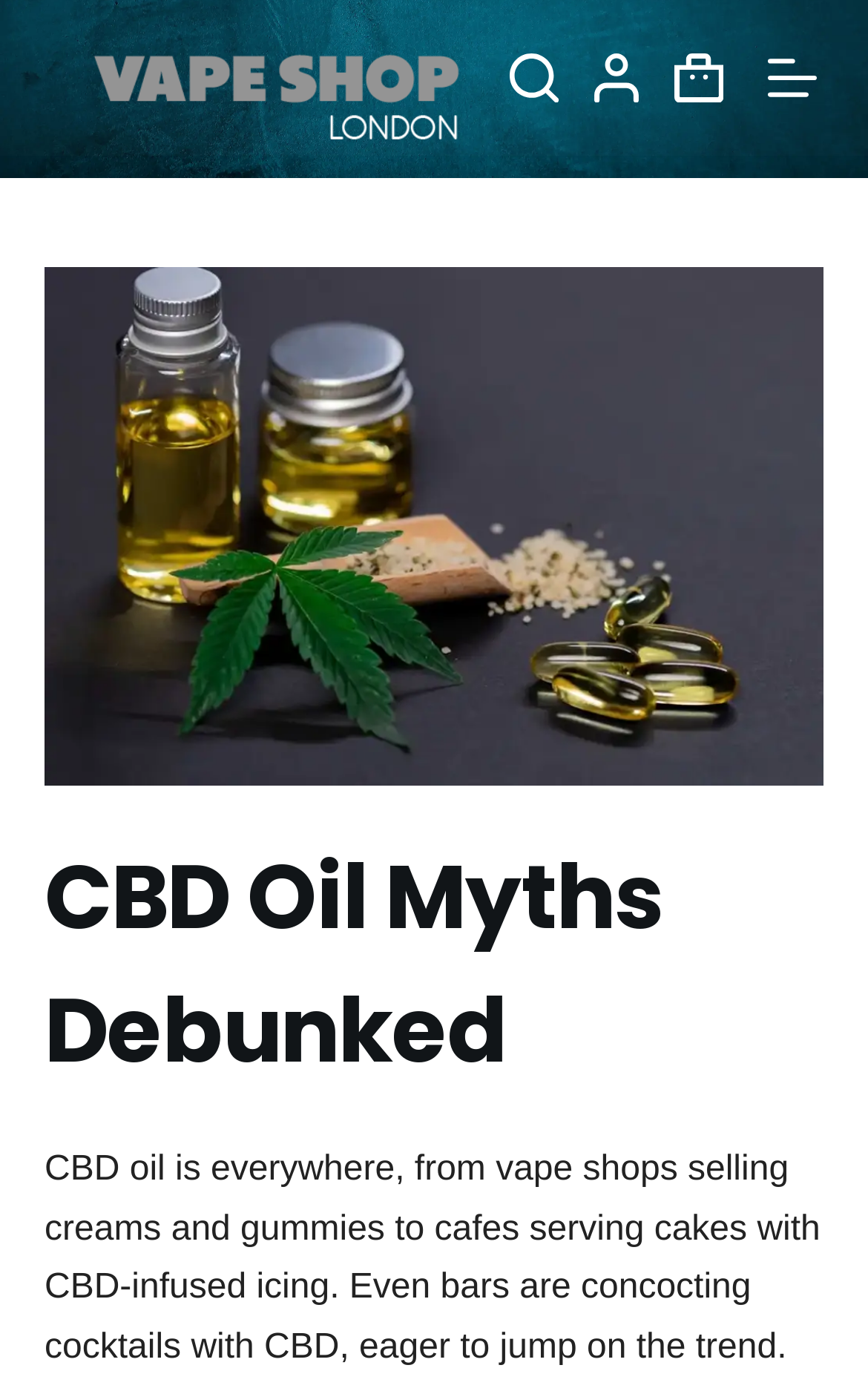What is the topic of the article on the webpage? Based on the image, give a response in one word or a short phrase.

CBD Oil Myths